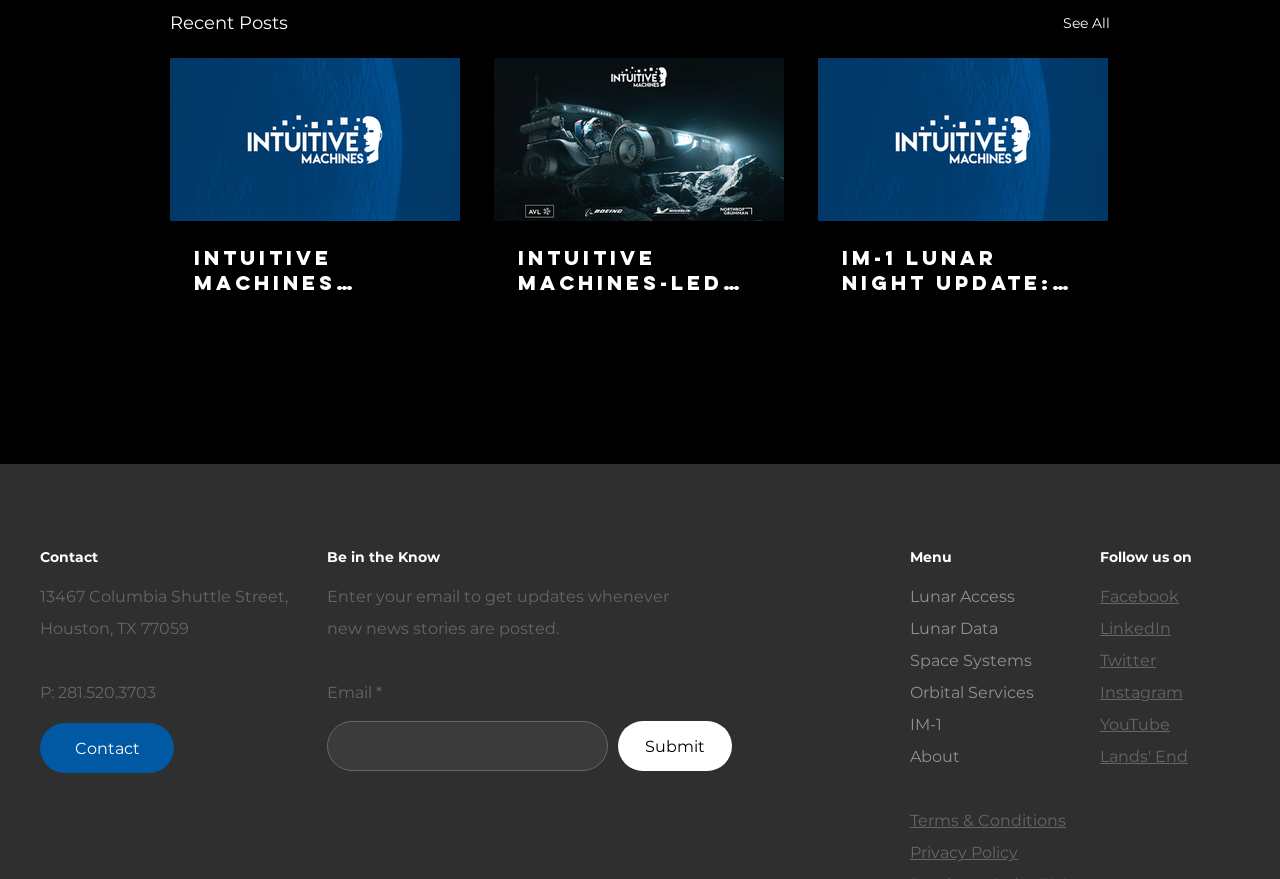What is the purpose of the textbox?
Please ensure your answer to the question is detailed and covers all necessary aspects.

I found the textbox by looking at the elements on the page and saw that it was labeled as 'Email *' and was required, indicating that it is used to enter an email address. The surrounding text also suggests that it is used to receive updates whenever new news stories are posted.